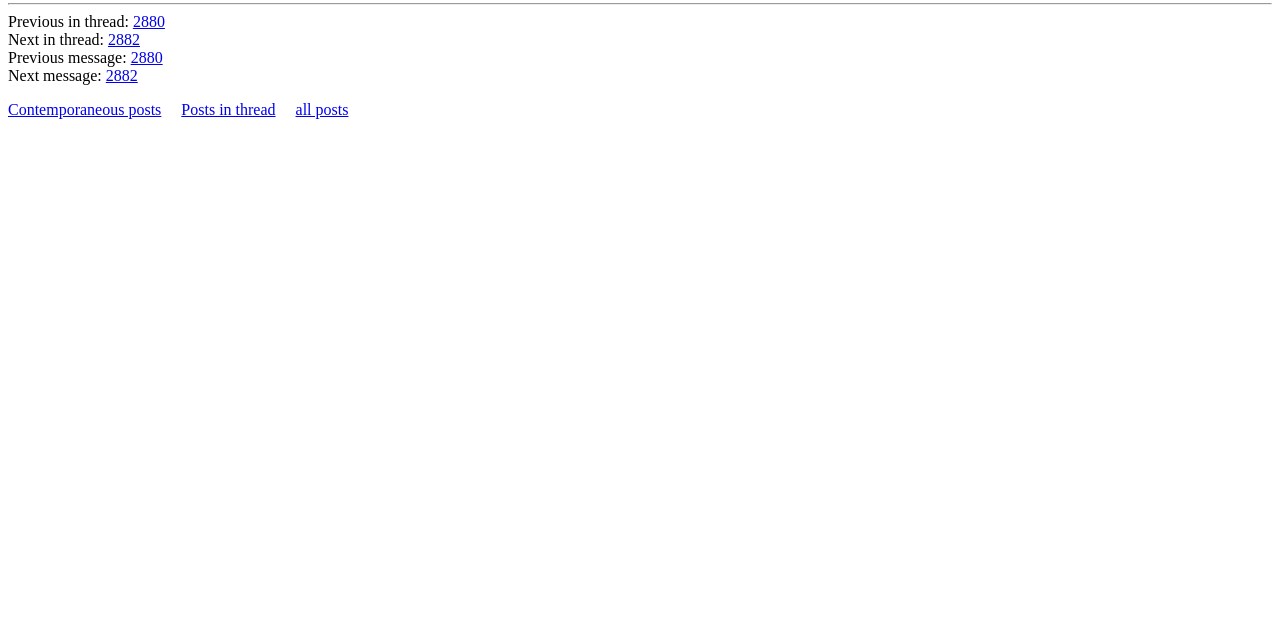Identify the bounding box of the UI element described as follows: "Fatwa". Provide the coordinates as four float numbers in the range of 0 to 1 [left, top, right, bottom].

None